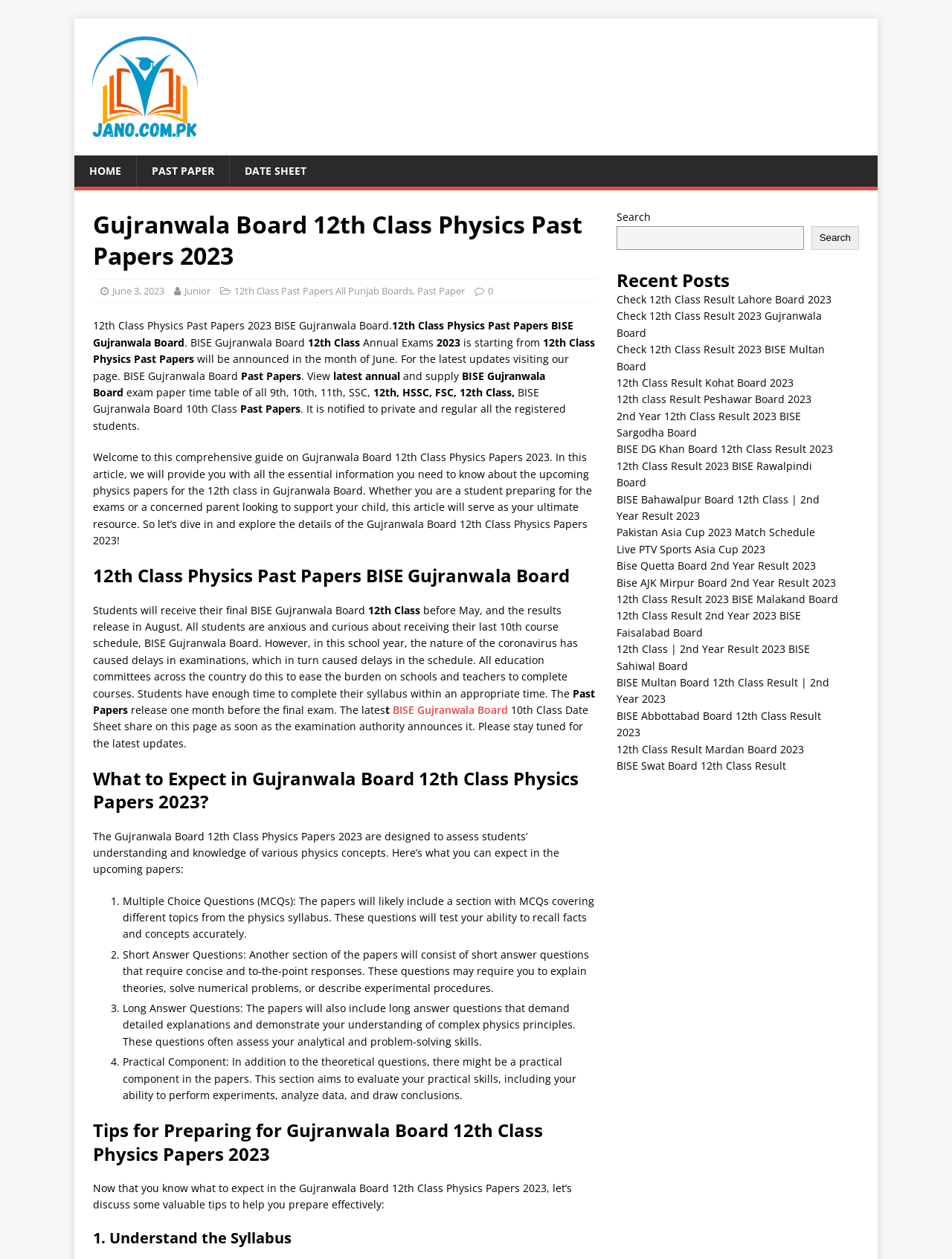How many sections are there in the Gujranwala Board 12th Class Physics Papers 2023?
Provide a comprehensive and detailed answer to the question.

The webpage mentions that the papers will have four sections: Multiple Choice Questions (MCQs), Short Answer Questions, Long Answer Questions, and a Practical Component.